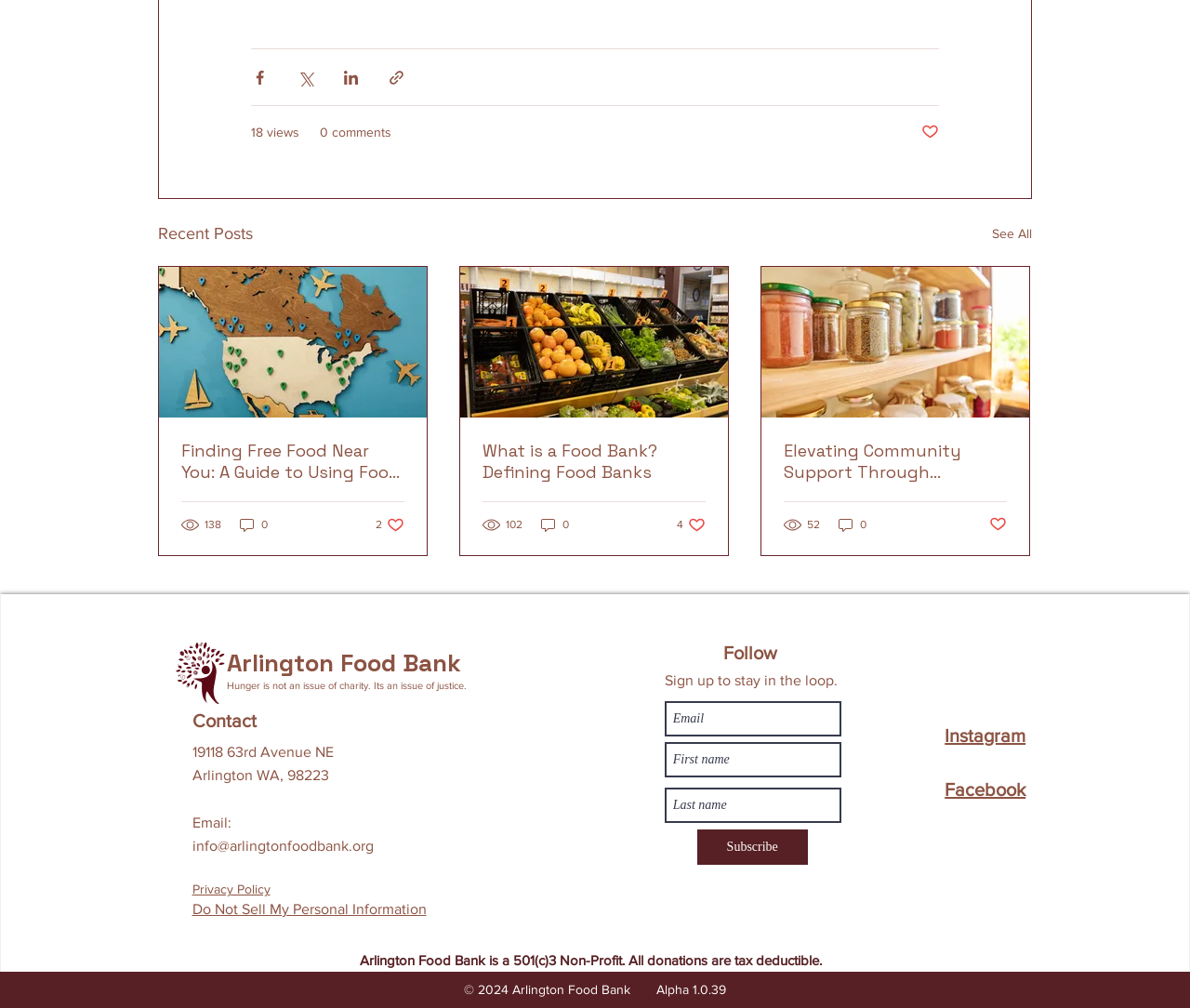Given the element description 0 comments, predict the bounding box coordinates for the UI element in the webpage screenshot. The format should be (top-left x, top-left y, bottom-right x, bottom-right y), and the values should be between 0 and 1.

[0.269, 0.122, 0.329, 0.141]